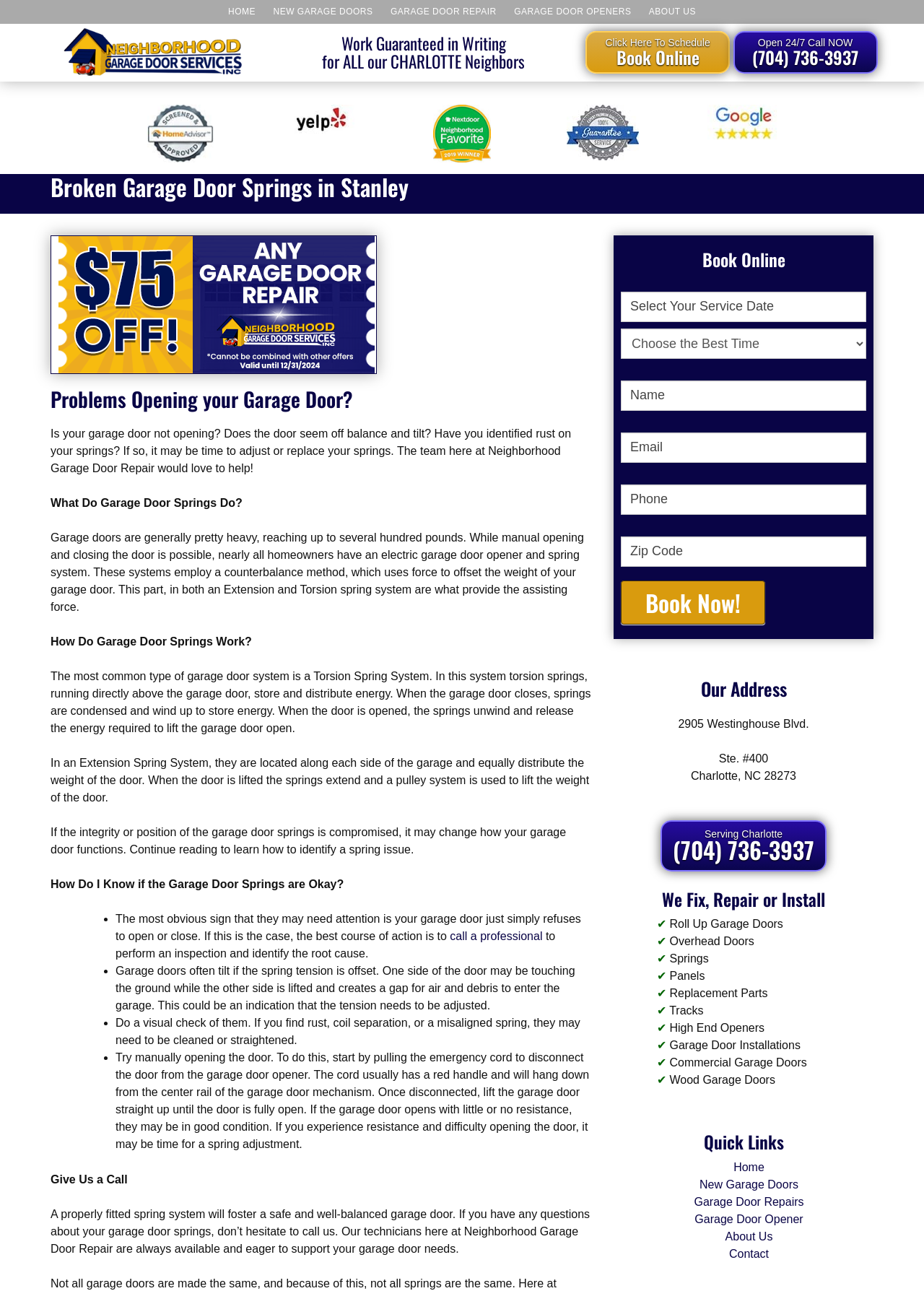Please provide a brief answer to the question using only one word or phrase: 
What is the purpose of garage door springs?

To offset the weight of the garage door